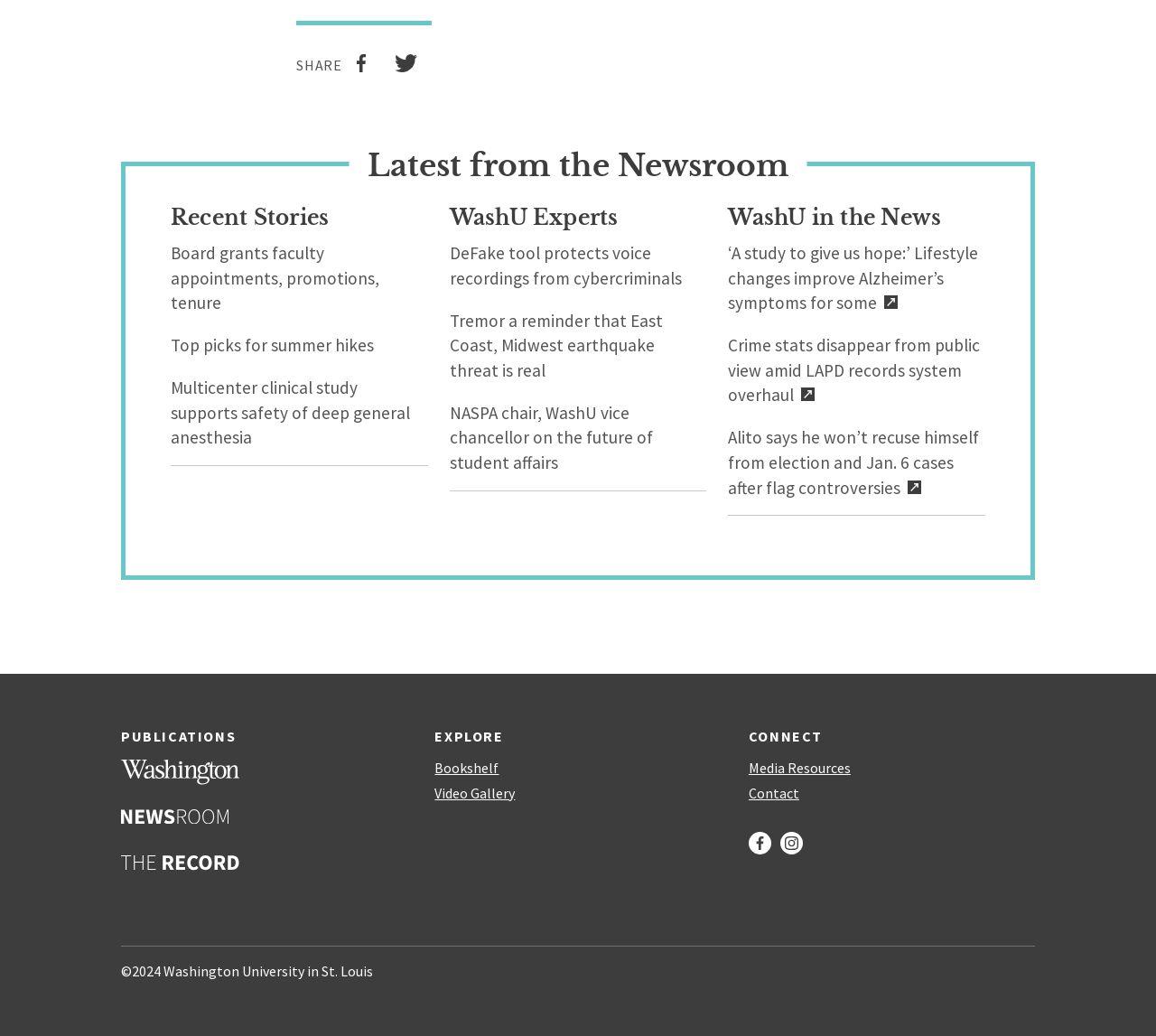Indicate the bounding box coordinates of the element that needs to be clicked to satisfy the following instruction: "Contact us". The coordinates should be four float numbers between 0 and 1, i.e., [left, top, right, bottom].

[0.648, 0.758, 0.895, 0.773]